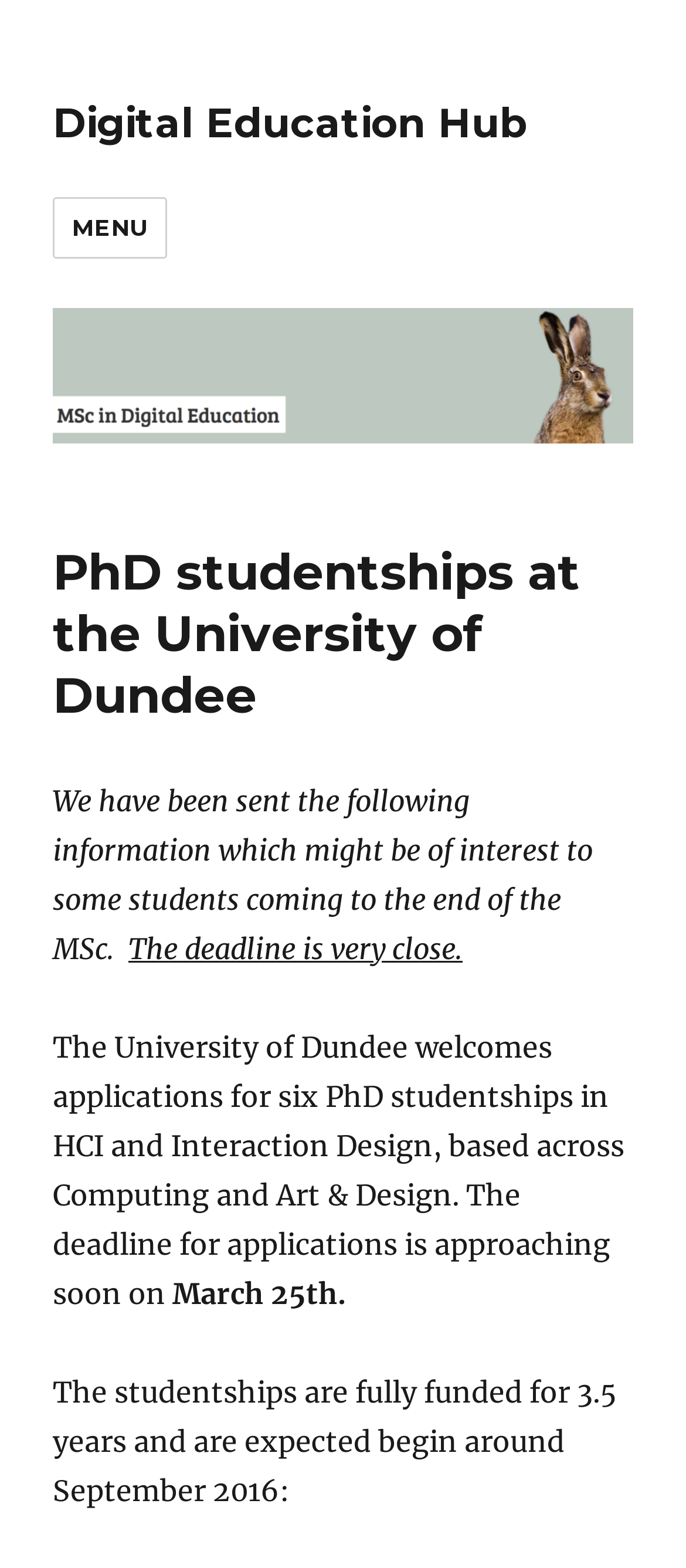What is the name of the university offering the PhD studentships?
Answer the question based on the image using a single word or a brief phrase.

University of Dundee